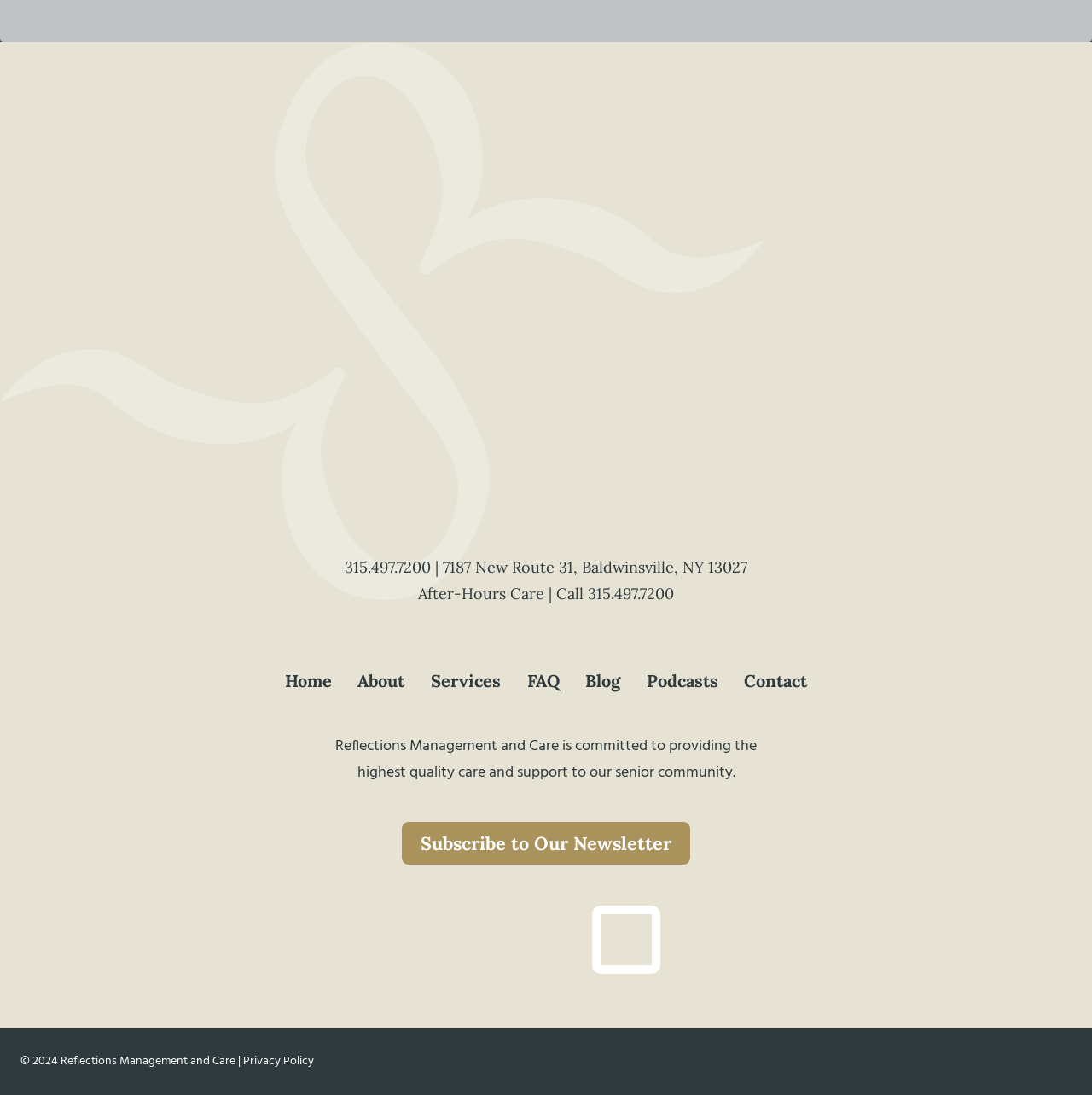What is the phone number for after-hours care?
Using the screenshot, give a one-word or short phrase answer.

315.497.7200